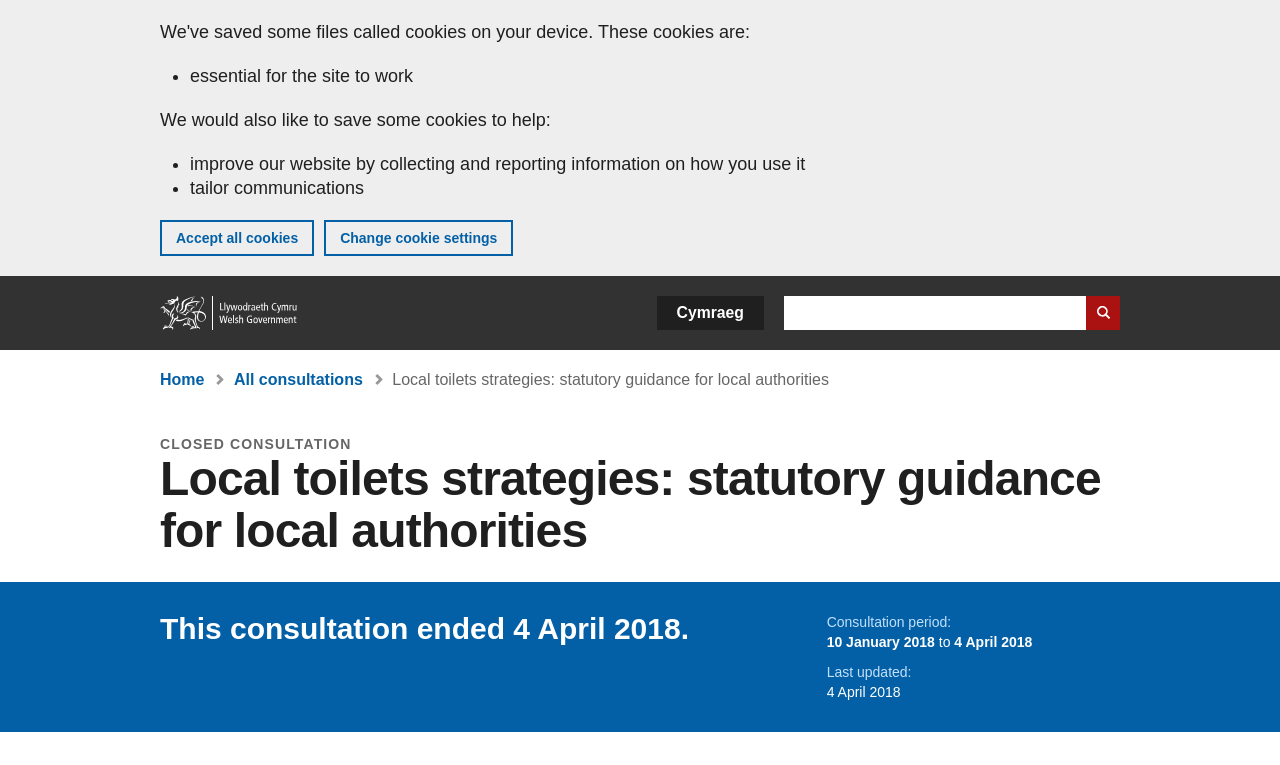Construct a comprehensive description capturing every detail on the webpage.

The webpage is about a consultation on draft guidance for local authorities to produce local toilets strategies. At the top, there is a banner about cookies on the GOV.WALES website, which includes a list of three purposes for using cookies: essential for the site to work, improving the website, and tailoring communications. Below the banner, there are two buttons: "Accept all cookies" and "Change cookie settings".

On the top left, there is a link to skip to the main content. Next to it, there are three navigation links: "Home", a search bar, and a language selection button. The search bar has a text box and a "Search website" button.

Below the navigation links, there is a breadcrumb trail showing the current location: "Home" > "All consultations" > "Local toilets strategies: statutory guidance for local authorities". 

The main content area has a heading that reads "Local toilets strategies: statutory guidance for local authorities". Below the heading, there is a notice that the consultation is closed, and it ended on 4 April 2018. The consultation period is specified as 10 January 2018 to 4 April 2018. The page also shows the last updated date and time.